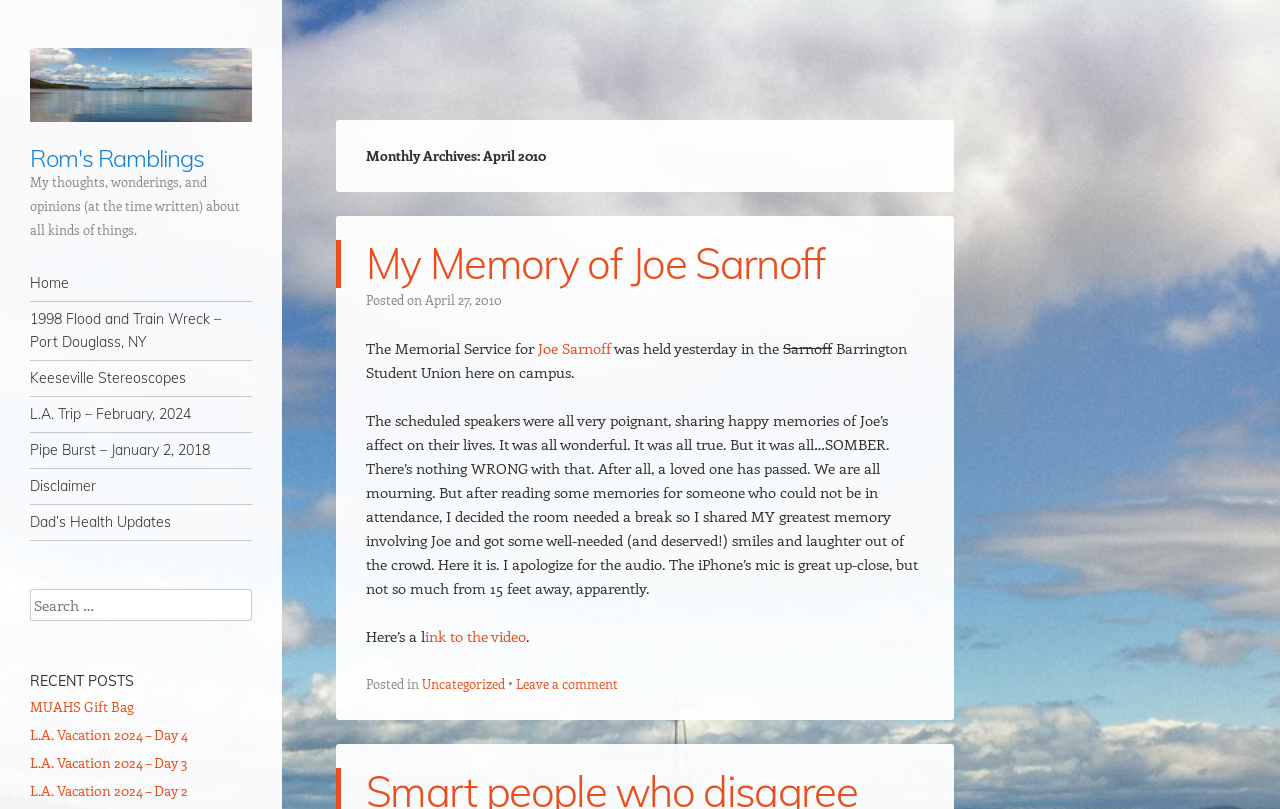What is the topic of the first post?
Deliver a detailed and extensive answer to the question.

The topic of the first post is 'Joe Sarnoff' which is mentioned in the heading and link elements within the article section of the webpage.